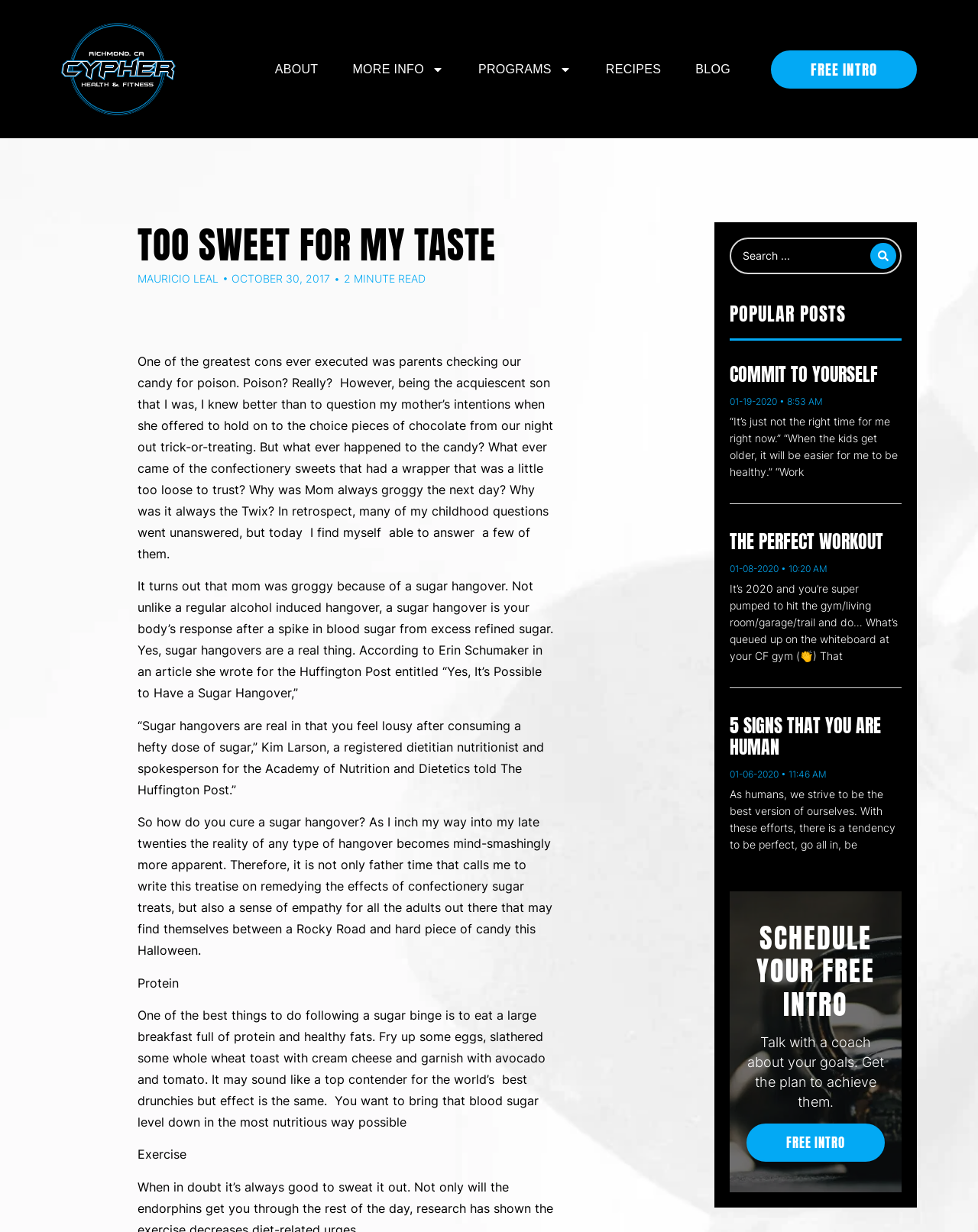Select the bounding box coordinates of the element I need to click to carry out the following instruction: "View table of contents".

None